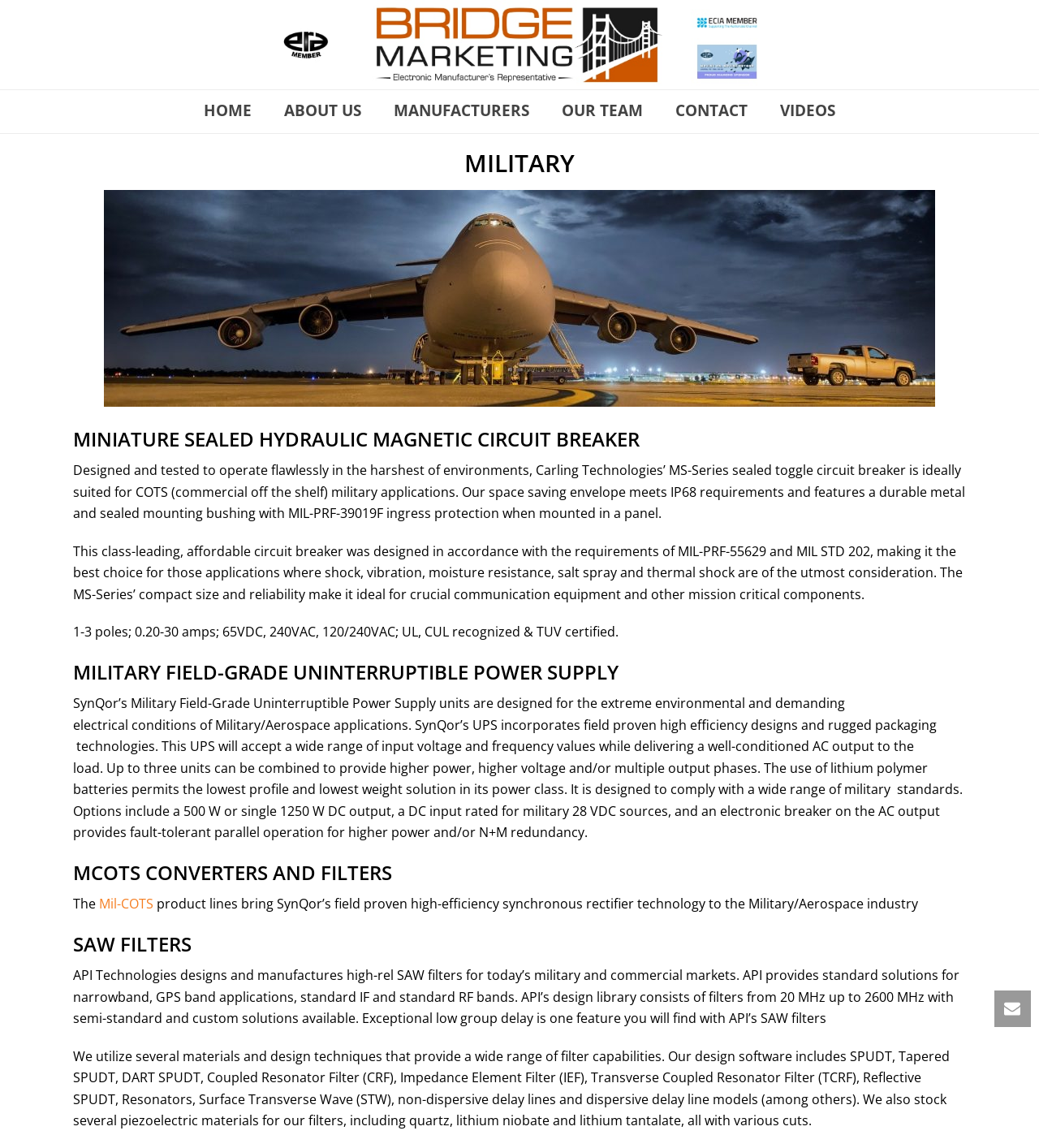What type of filters does API Technologies design and manufacture?
Please look at the screenshot and answer using one word or phrase.

SAW filters